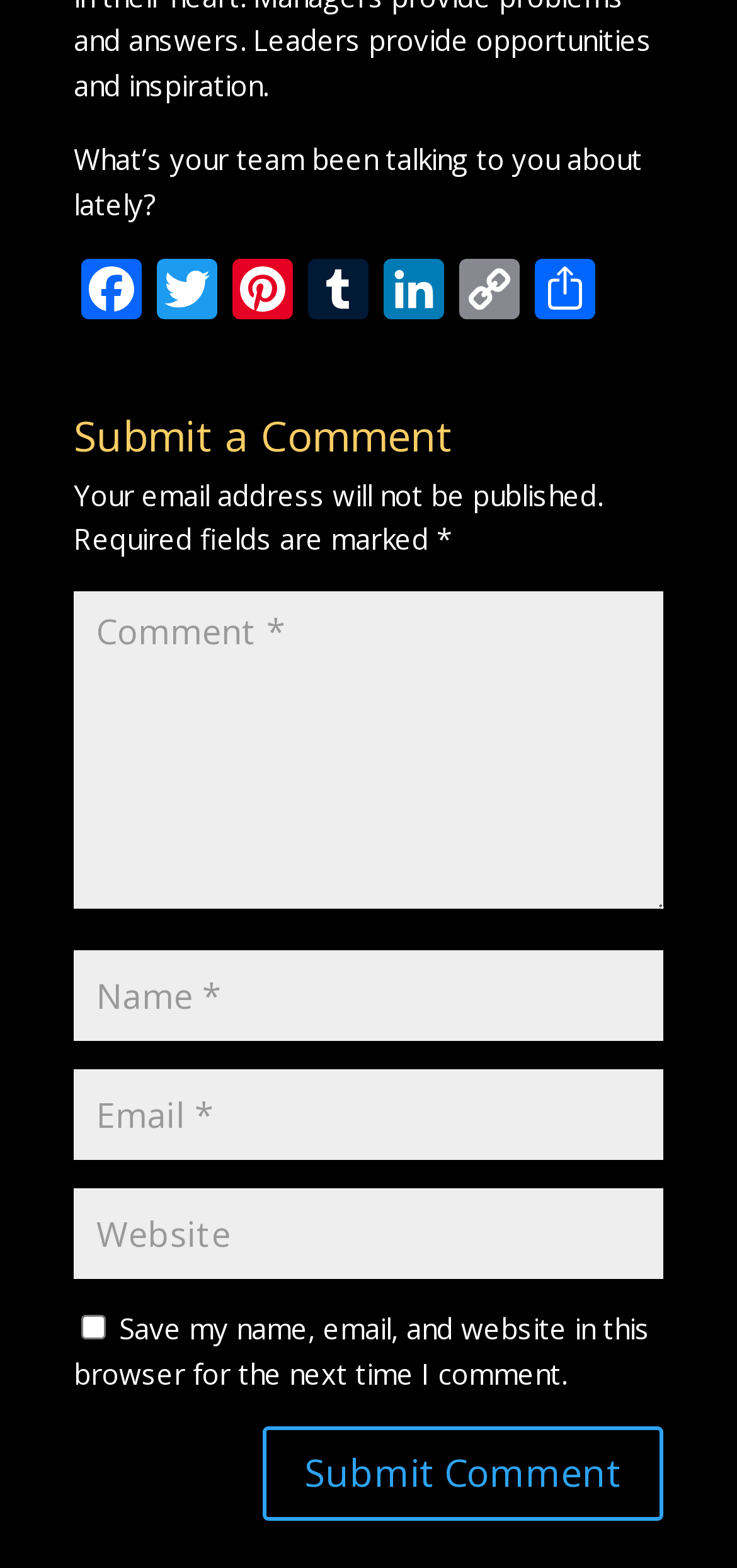Respond to the question below with a concise word or phrase:
What is the purpose of the 'Copy Link' button?

To copy the link